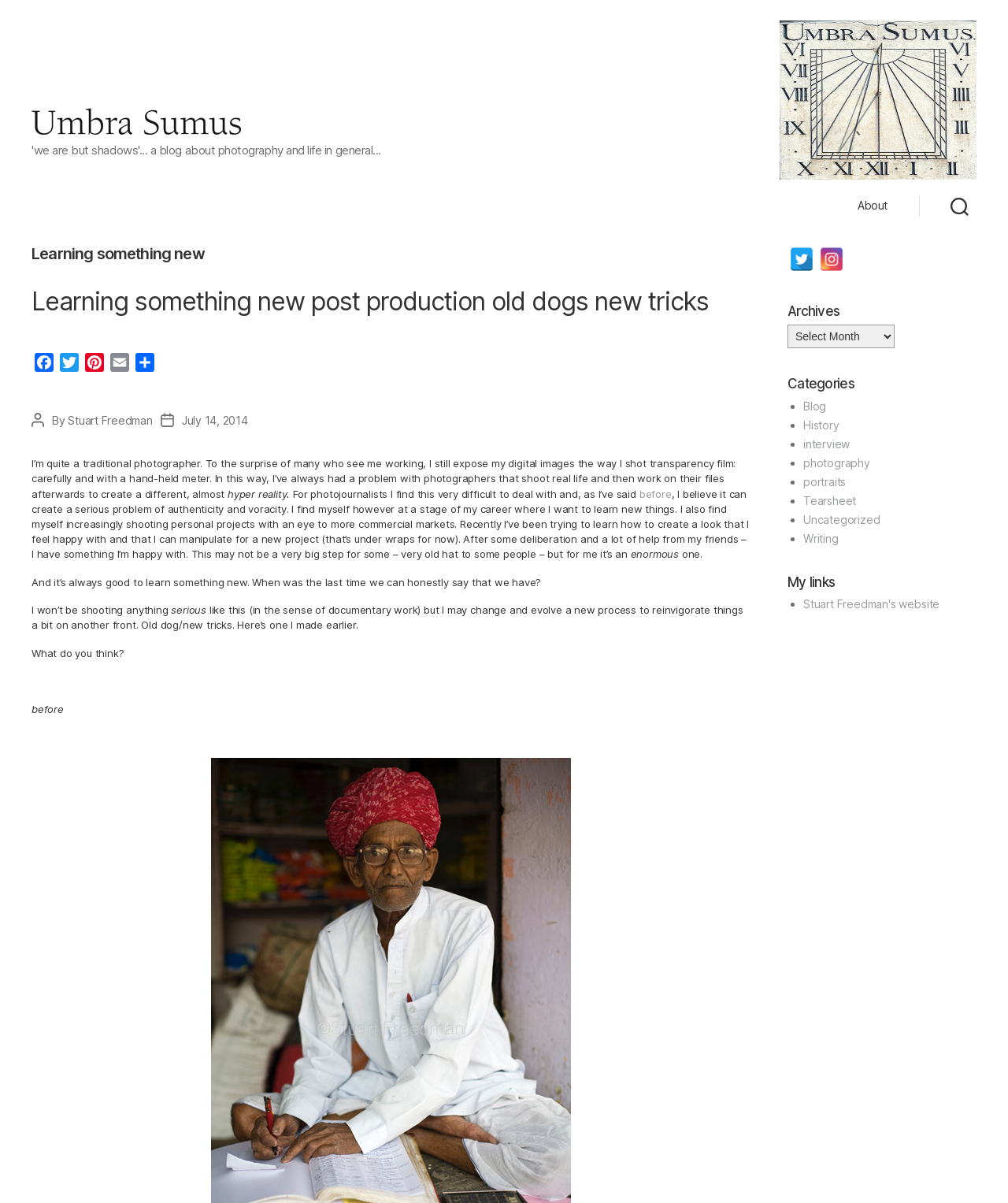Locate the bounding box coordinates of the element's region that should be clicked to carry out the following instruction: "Click on the Pinterest link". The coordinates need to be four float numbers between 0 and 1, i.e., [left, top, right, bottom].

[0.081, 0.293, 0.106, 0.313]